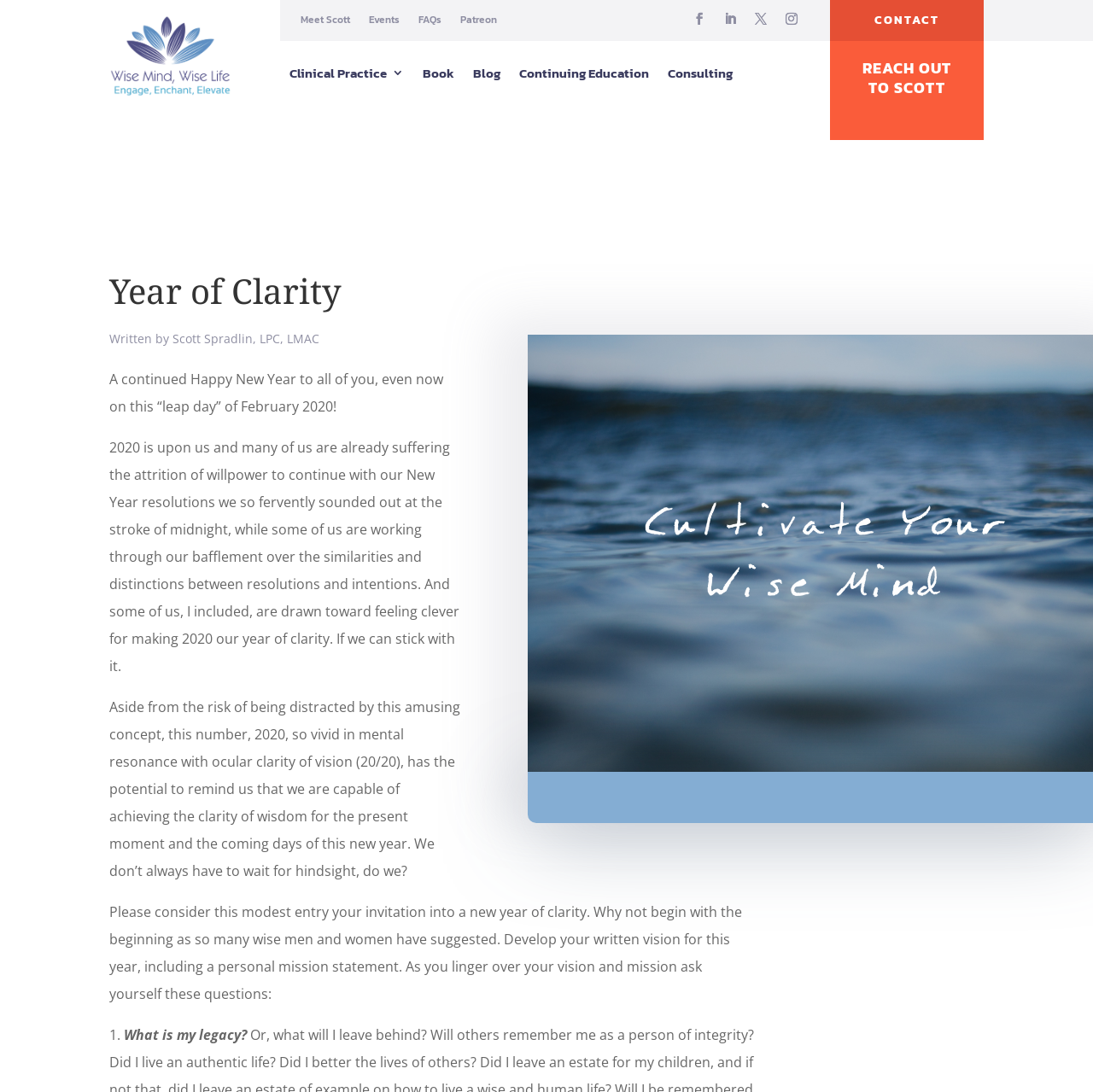Answer with a single word or phrase: 
What is the suggested action for the readers?

Develop a written vision for the year